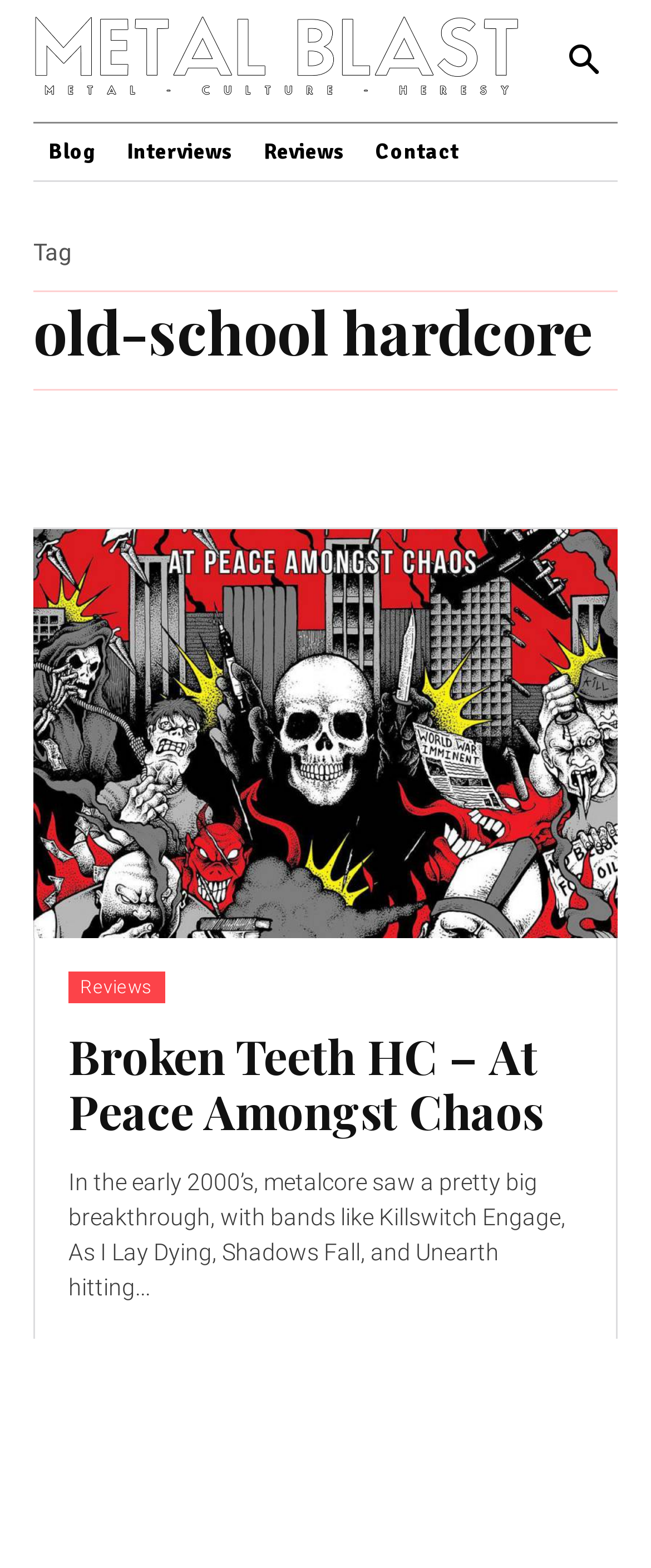Determine the bounding box for the HTML element described here: "Reviews". The coordinates should be given as [left, top, right, bottom] with each number being a float between 0 and 1.

[0.382, 0.079, 0.554, 0.115]